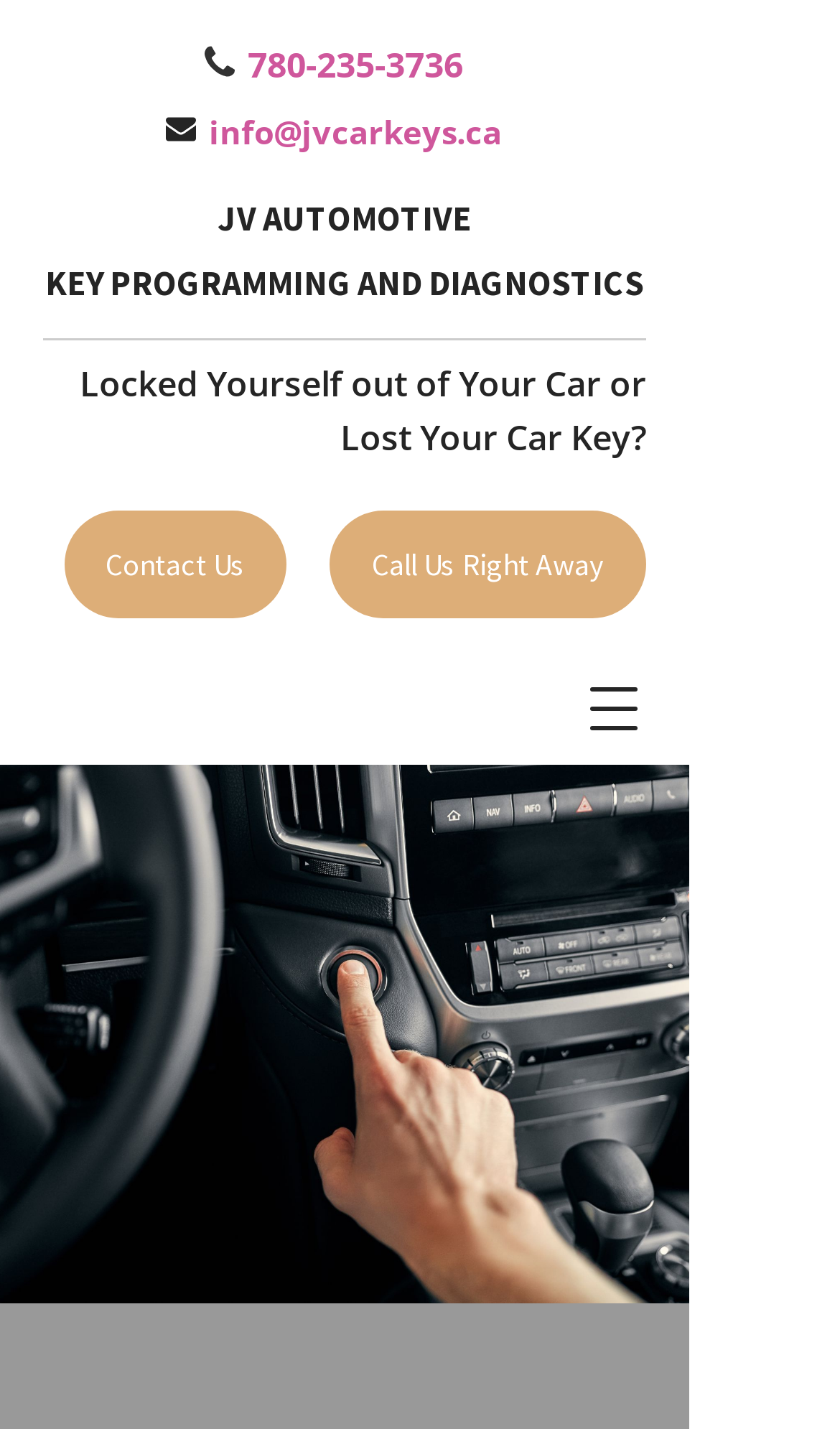Give a detailed overview of the webpage's appearance and contents.

The webpage is about JV Automotive Key Programming and Diagnostics, an ignition repair service provider in Edmonton. At the top left, there is a link to the company's phone number, 780-235-3736, and an email address, info@jvcarkeys.ca, positioned slightly below it. To the right of these links, the company's name, JV AUTOMOTIVE, is displayed prominently, followed by a subtitle, KEY PROGRAMMING AND DIAGNOSTICS.

Below these elements, a question is posed in a static text, "Locked Yourself out of Your Car or Lost Your Car Key?", which spans almost the entire width of the page. Underneath this text, there are two links, "Contact Us" and "Call Us Right Away", positioned side by side, with the latter taking up more space.

At the bottom right, a button labeled "Open navigation menu" is located, which, when clicked, opens a dialog popup. Overall, the webpage has a simple layout with a focus on providing contact information and highlighting the company's services.